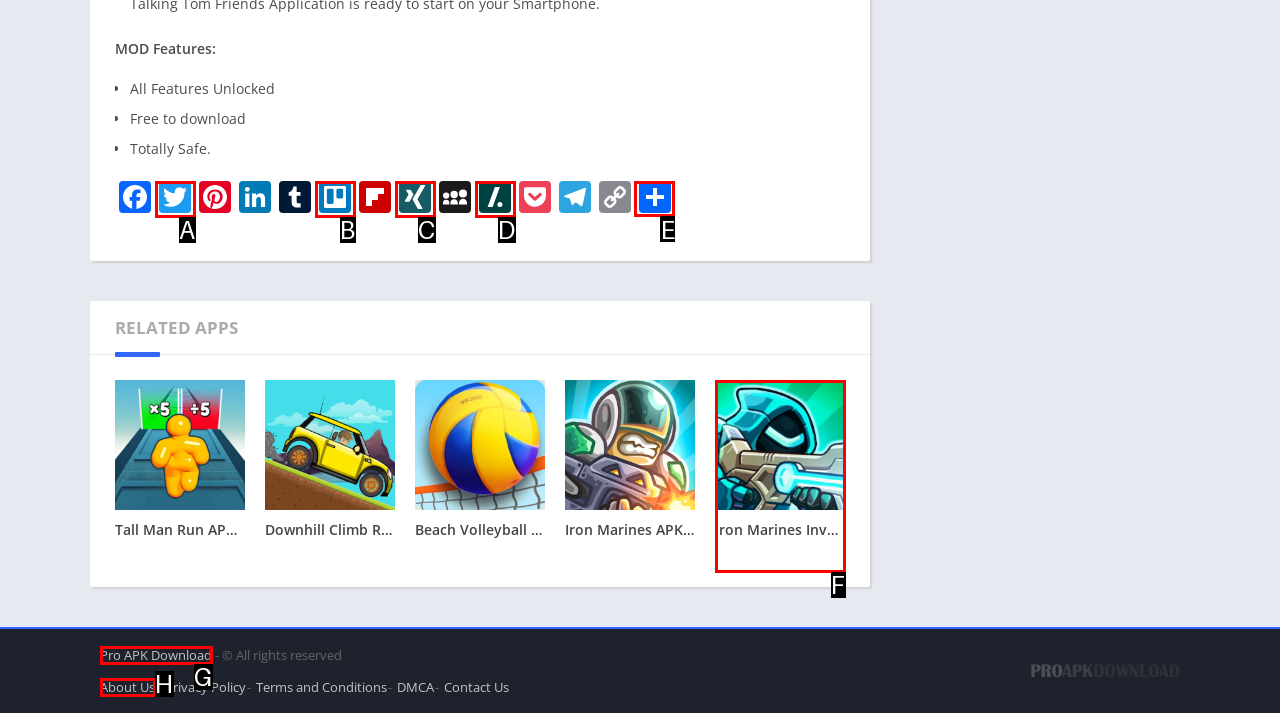Identify the correct choice to execute this task: Share
Respond with the letter corresponding to the right option from the available choices.

E